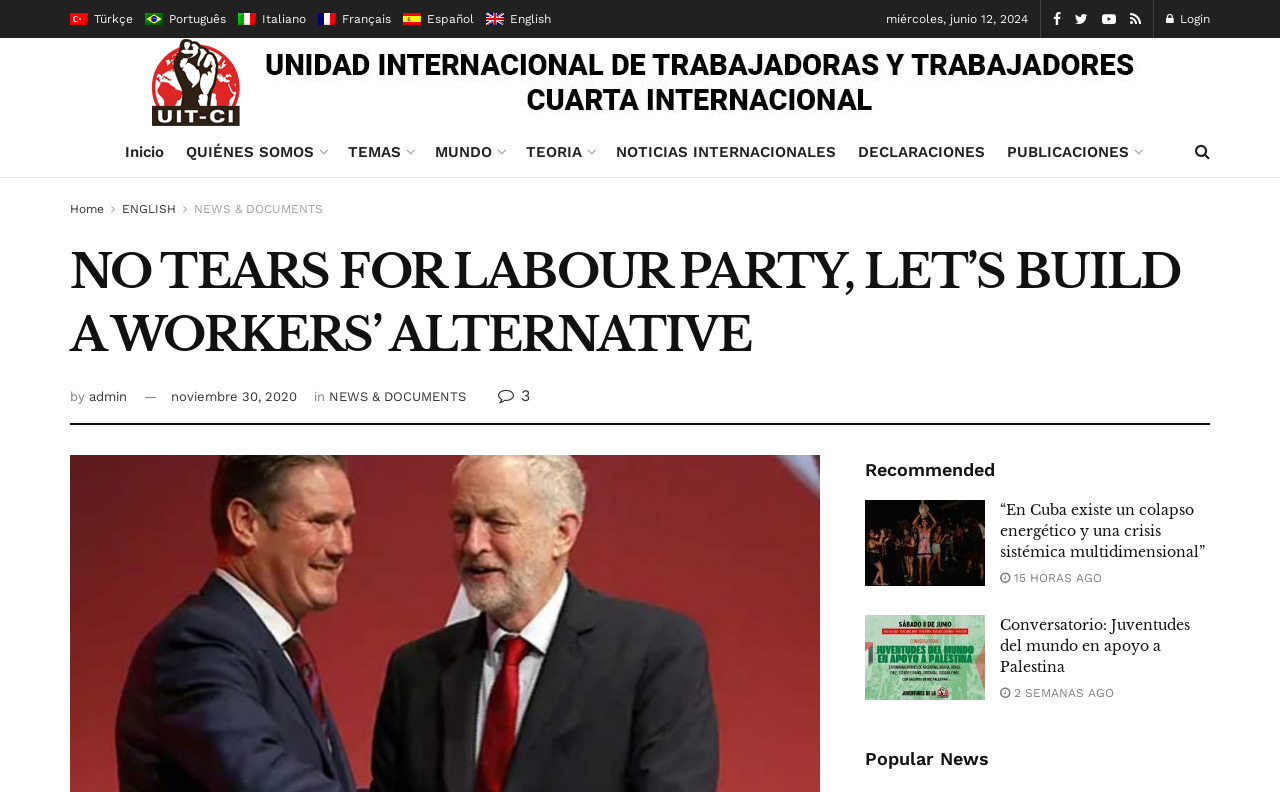Highlight the bounding box coordinates of the element that should be clicked to carry out the following instruction: "Login". The coordinates must be given as four float numbers ranging from 0 to 1, i.e., [left, top, right, bottom].

[0.911, 0.0, 0.945, 0.048]